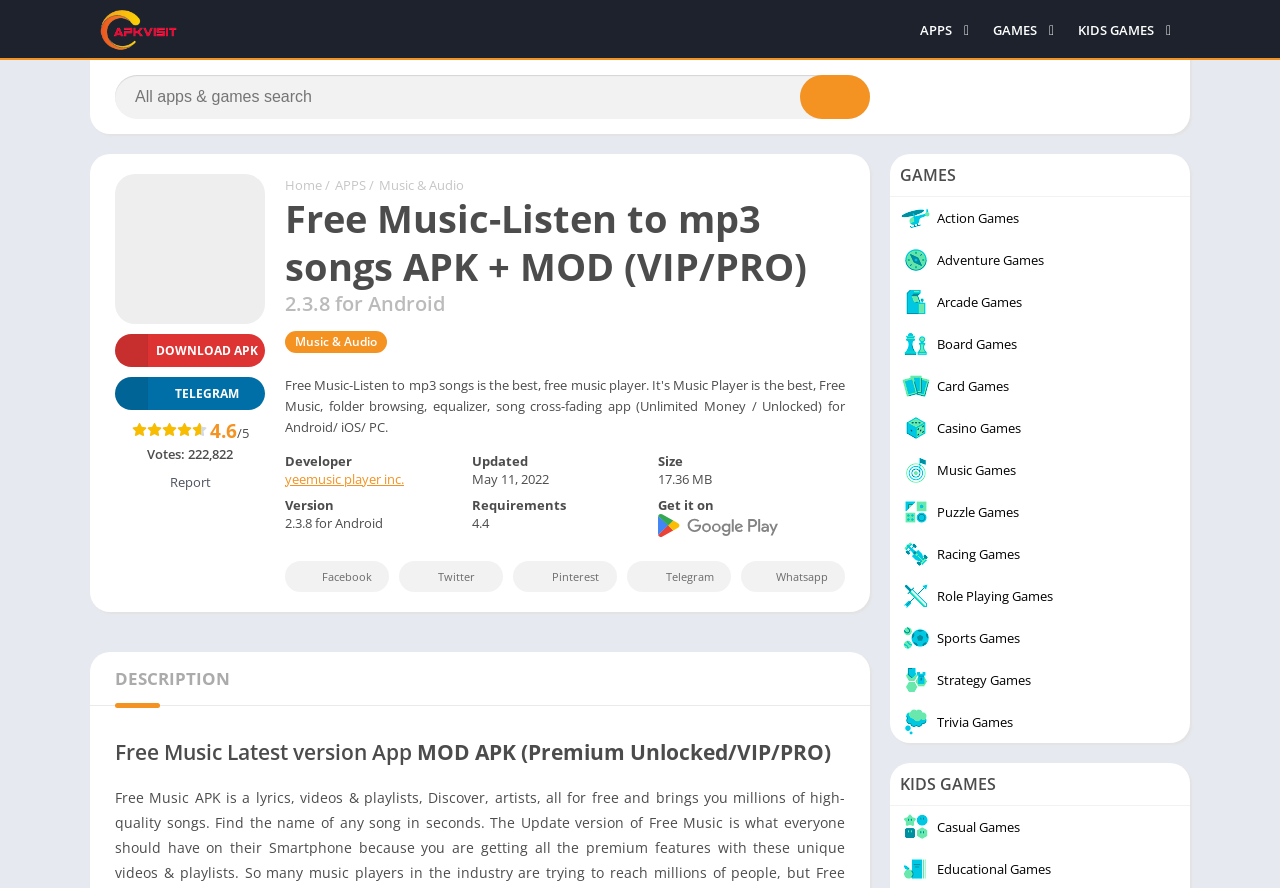Extract the text of the main heading from the webpage.

Free Music-Listen to mp3 songs APK + MOD (VIP/PRO)